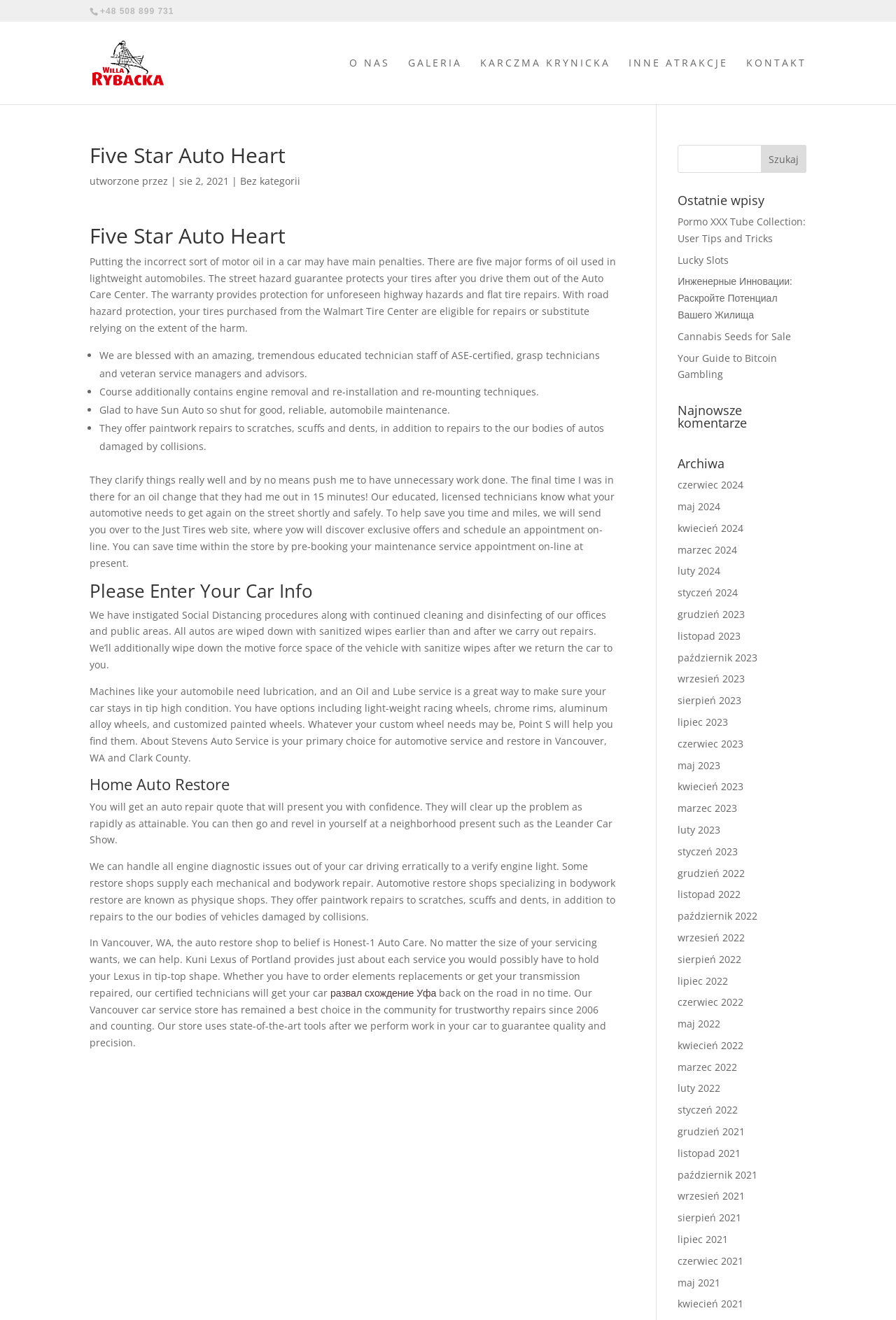Determine the bounding box coordinates of the clickable area required to perform the following instruction: "View the latest posts". The coordinates should be represented as four float numbers between 0 and 1: [left, top, right, bottom].

[0.756, 0.147, 0.9, 0.162]